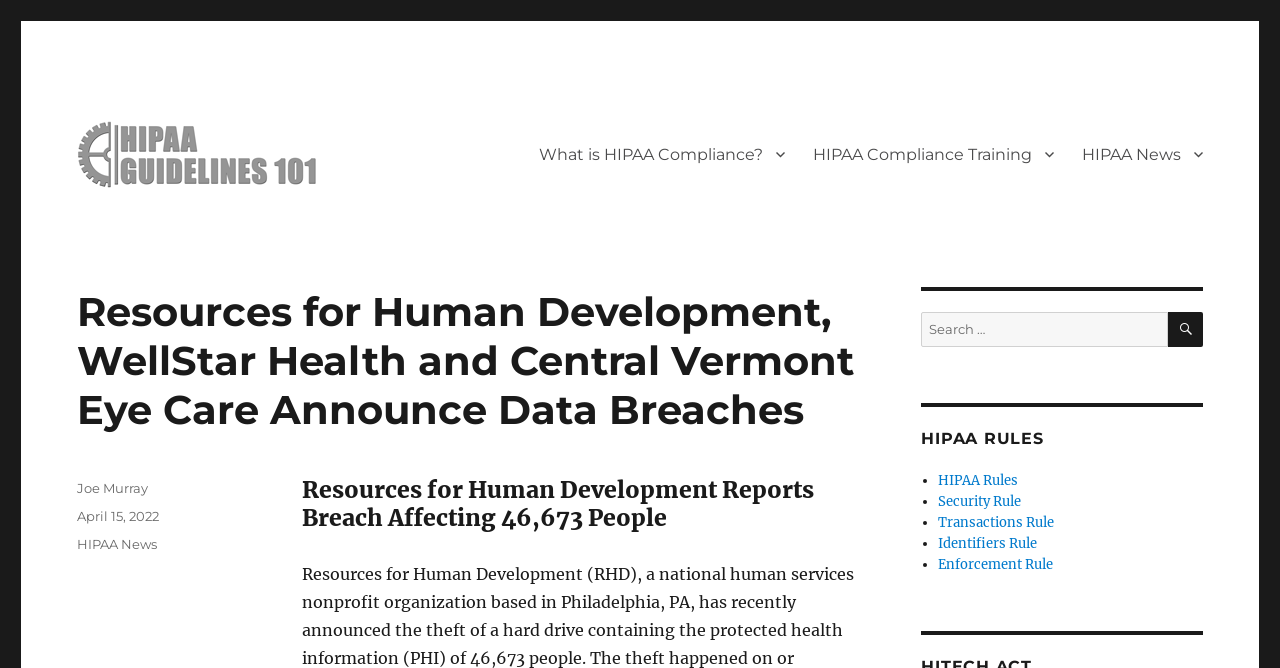Please find the bounding box coordinates of the element that must be clicked to perform the given instruction: "Read about Resources for Human Development data breach". The coordinates should be four float numbers from 0 to 1, i.e., [left, top, right, bottom].

[0.236, 0.713, 0.676, 0.796]